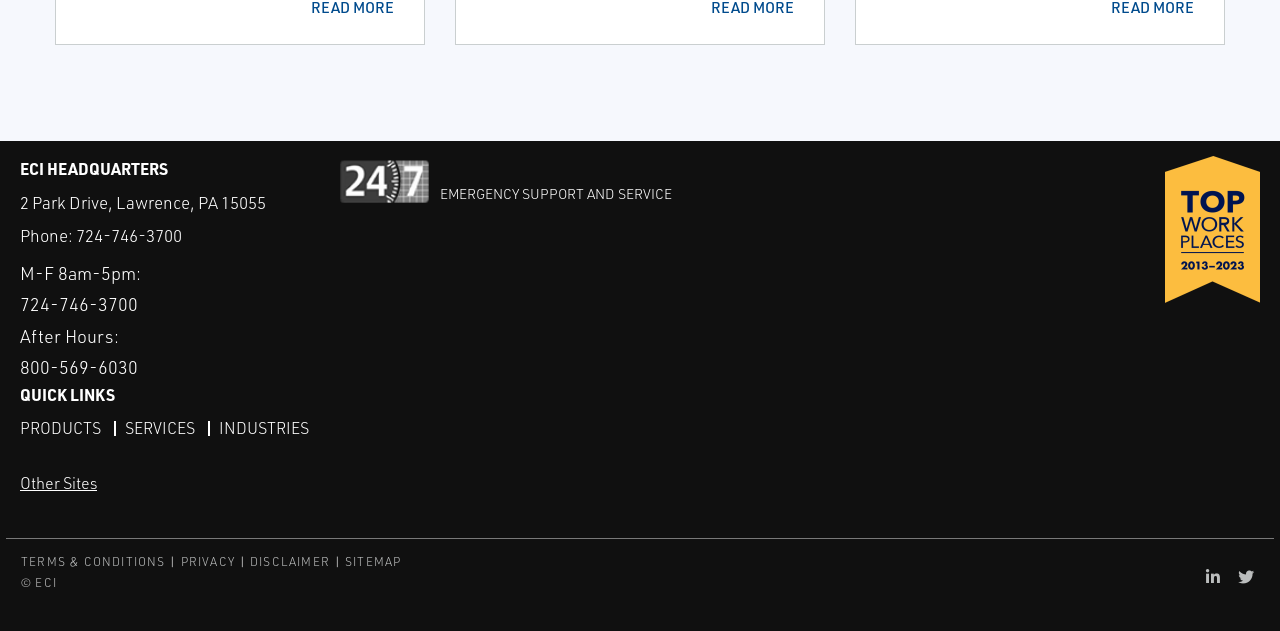Provide a one-word or one-phrase answer to the question:
What is the address of ECI headquarters?

2 Park Drive, Lawrence, PA 15055